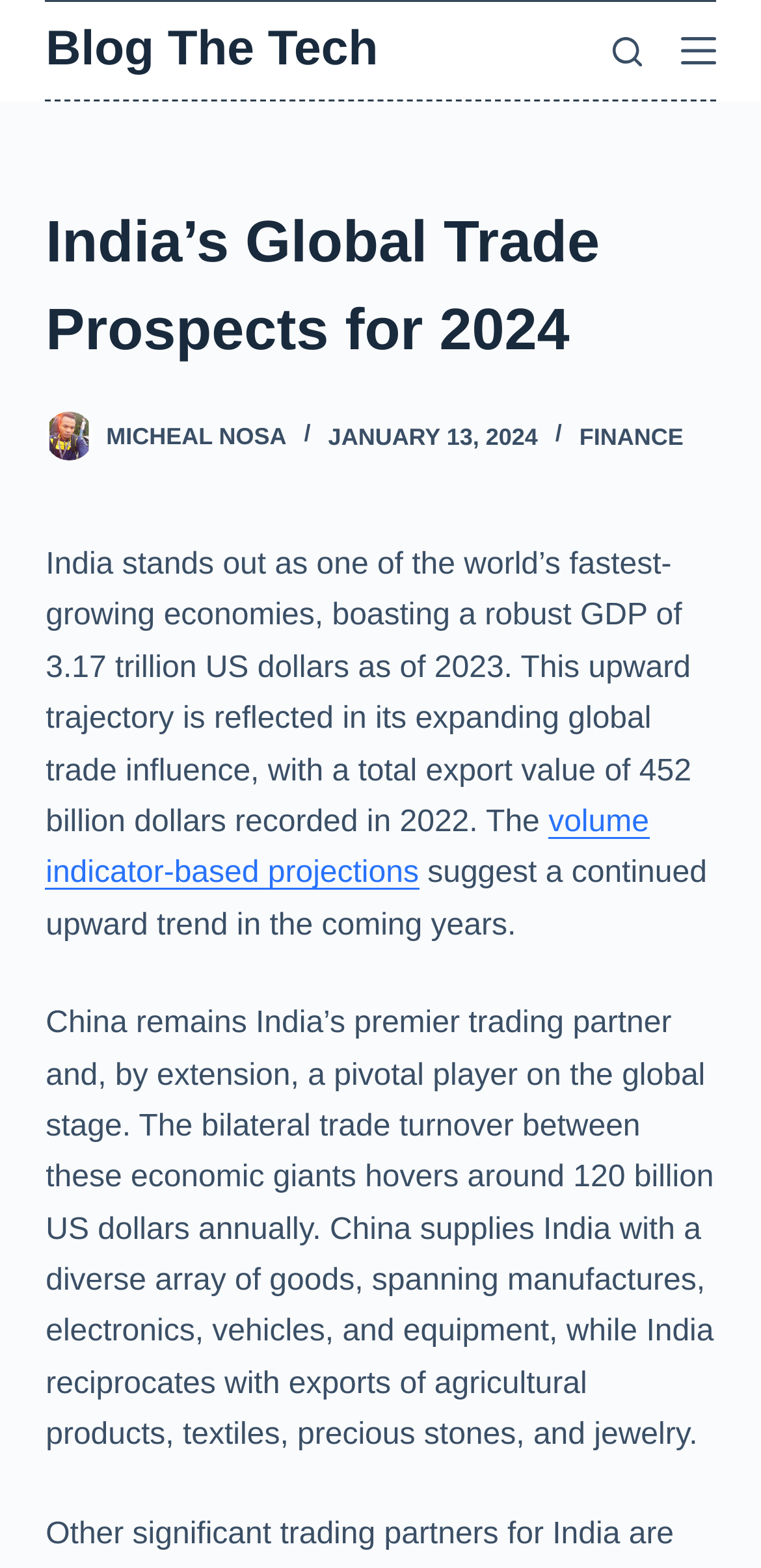Please find the bounding box coordinates of the clickable region needed to complete the following instruction: "Click the 'Search' button". The bounding box coordinates must consist of four float numbers between 0 and 1, i.e., [left, top, right, bottom].

[0.804, 0.023, 0.843, 0.042]